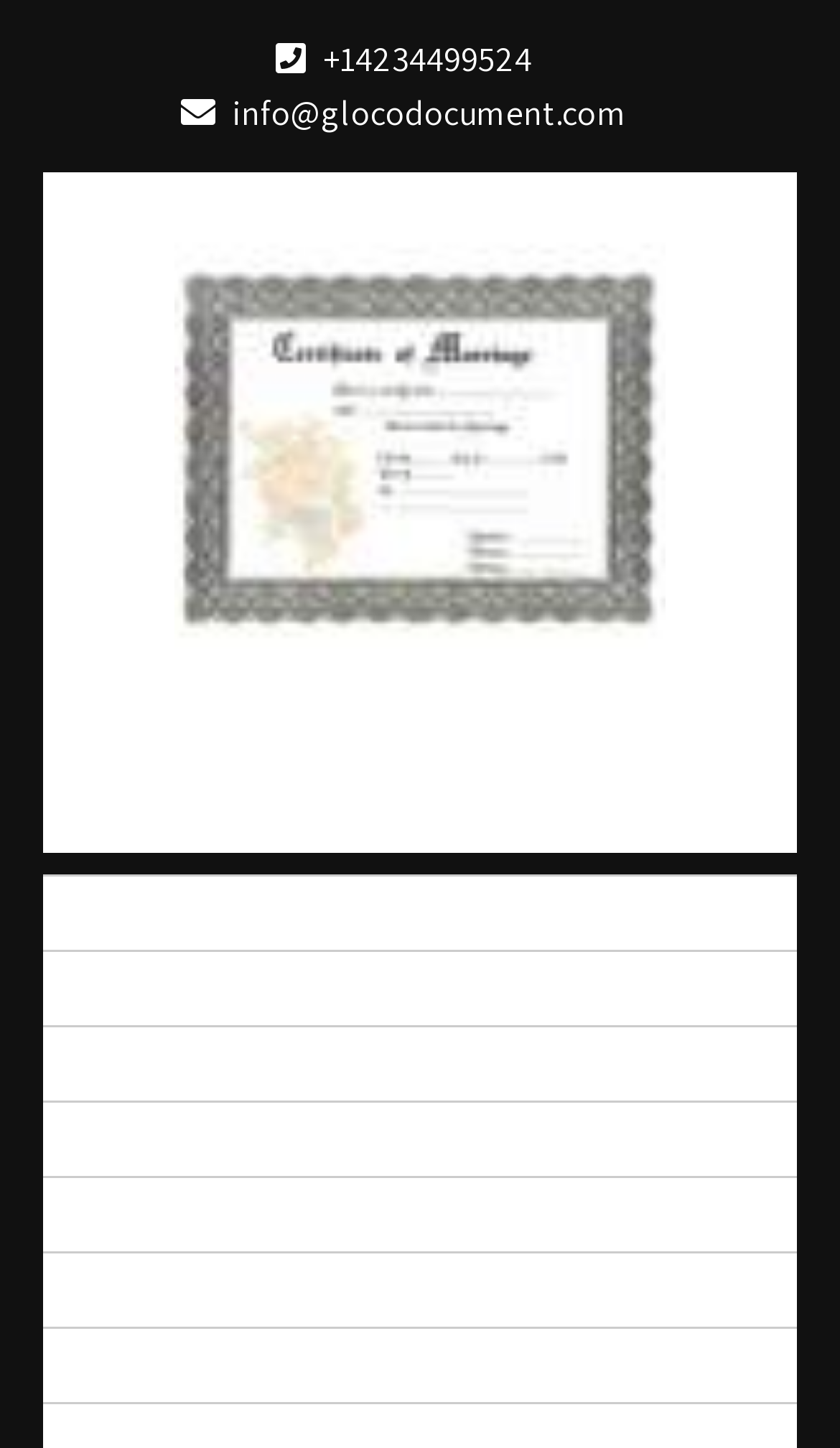What is the name of the website?
Give a detailed response to the question by analyzing the screenshot.

I found the name of the website by looking at the heading element with the text 'Gloco Document' which is located at the top of the webpage.